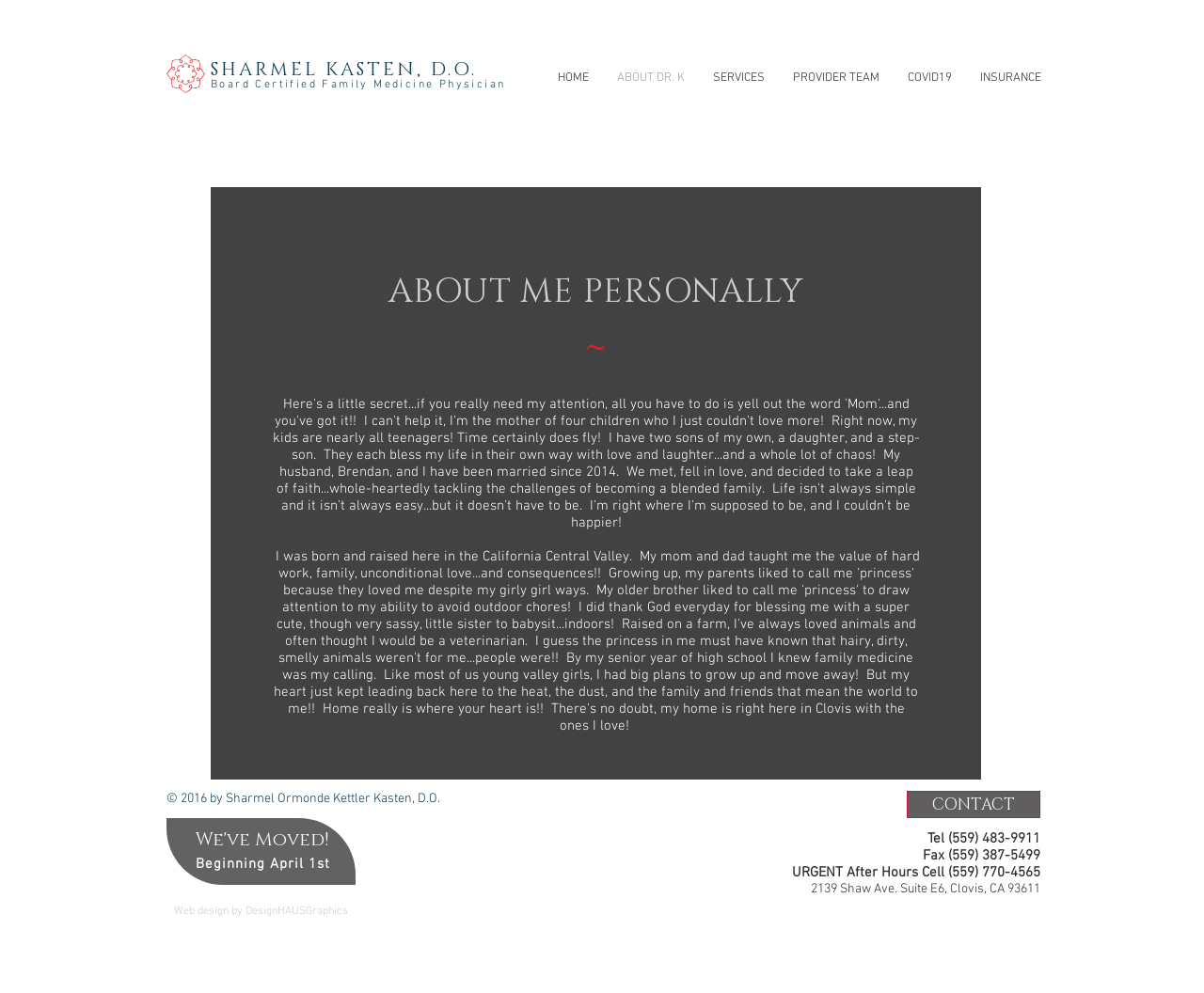Construct a comprehensive description capturing every detail on the webpage.

This webpage is about Dr. Sharmel Ormonde Kettler Kasten, a board-certified family medicine physician. At the top left, there is a link to an unknown destination. Next to it, a large heading displays the doctor's name, "SHARMEL KASTEN, D.O." with a link to the same text. Below this, another link describes the doctor's profession.

On the top right, a navigation menu labeled "Site" contains six links: "HOME", "ABOUT DR. K", "SERVICES", "PROVIDER TEAM", "COVID19", and "INSURANCE". These links are evenly spaced and aligned horizontally.

The main content of the webpage starts below the navigation menu. A heading "ABOUT ME PERSONALLY" is centered at the top, followed by a brief paragraph of text (not specified). 

At the bottom of the page, there is a section with copyright information, "© 2016 by Sharmel Ormonde Kettler Kasten, D.O.". Next to it, a heading announces that the doctor's office has moved, effective April 1st. On the right side, a "CONTACT" link is accompanied by the doctor's contact information, including phone numbers, fax, and address. Finally, a link at the very bottom credits the webpage's design to DesignHAUSGraphics.